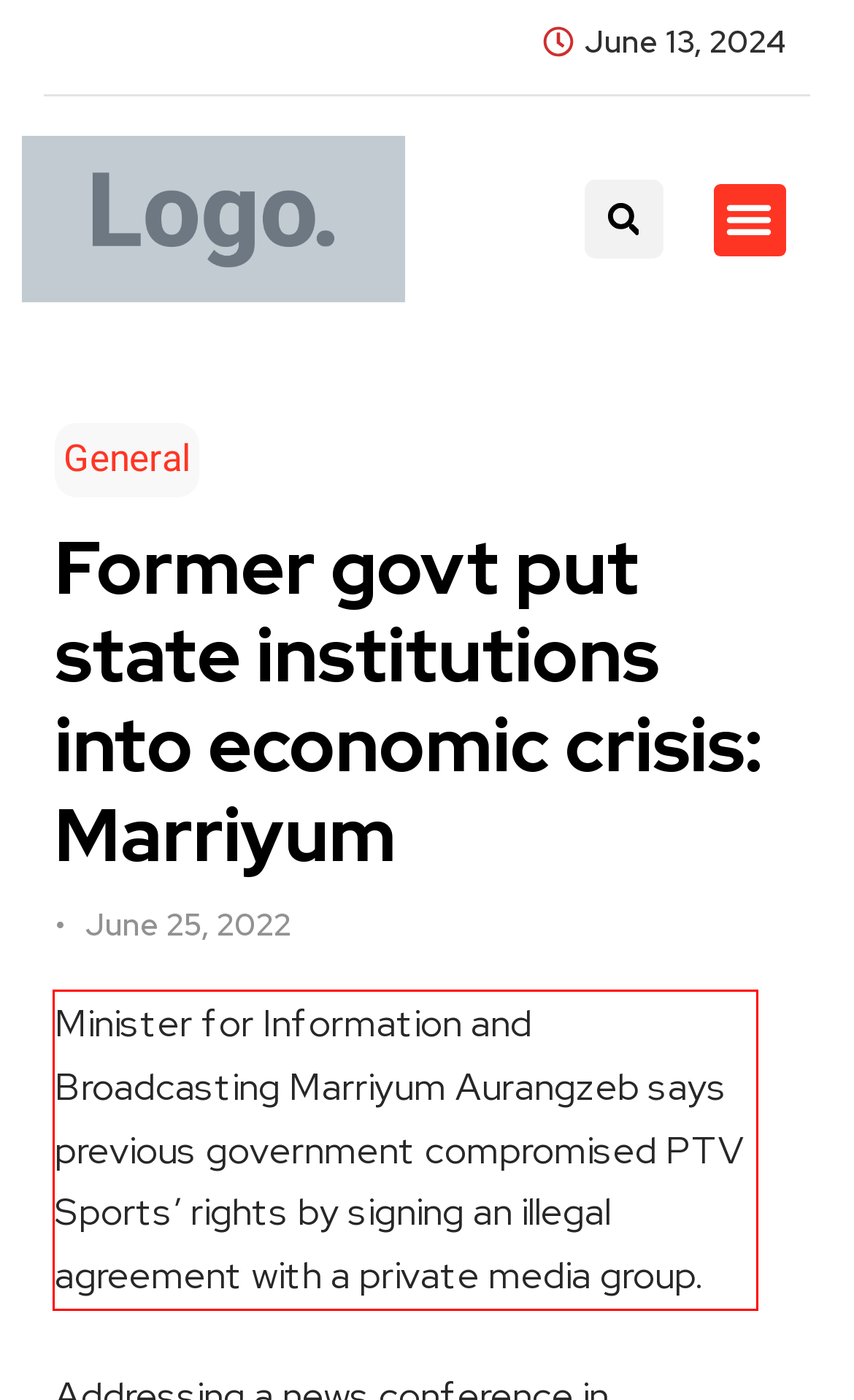Given a webpage screenshot, locate the red bounding box and extract the text content found inside it.

Minister for Information and Broadcasting Marriyum Aurangzeb says previous government compromised PTV Sports’ rights by signing an illegal agreement with a private media group.